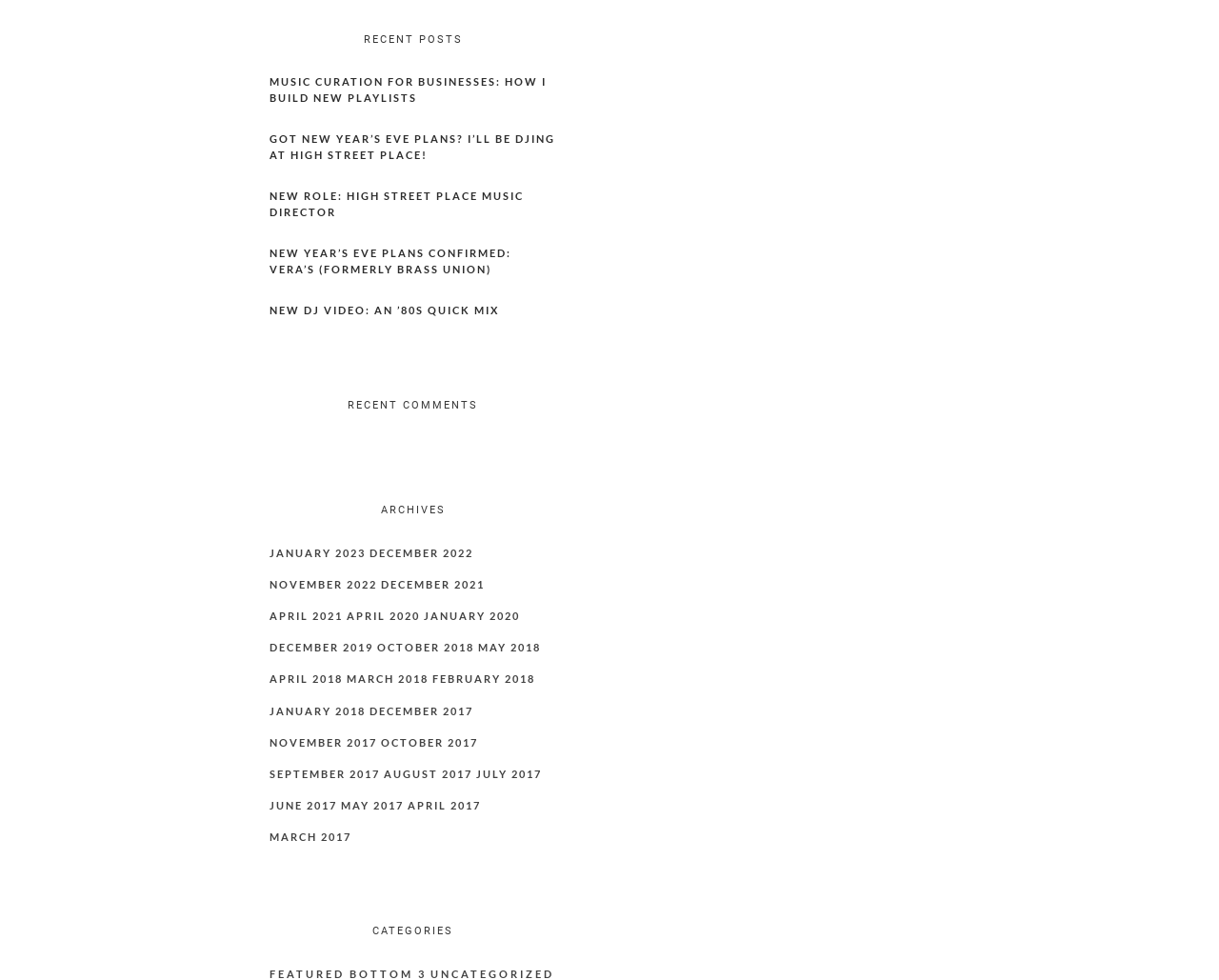Refer to the image and provide an in-depth answer to the question:
How many archives are available?

The archives section lists 17 links, each representing a month and year, from January 2023 to July 2017.